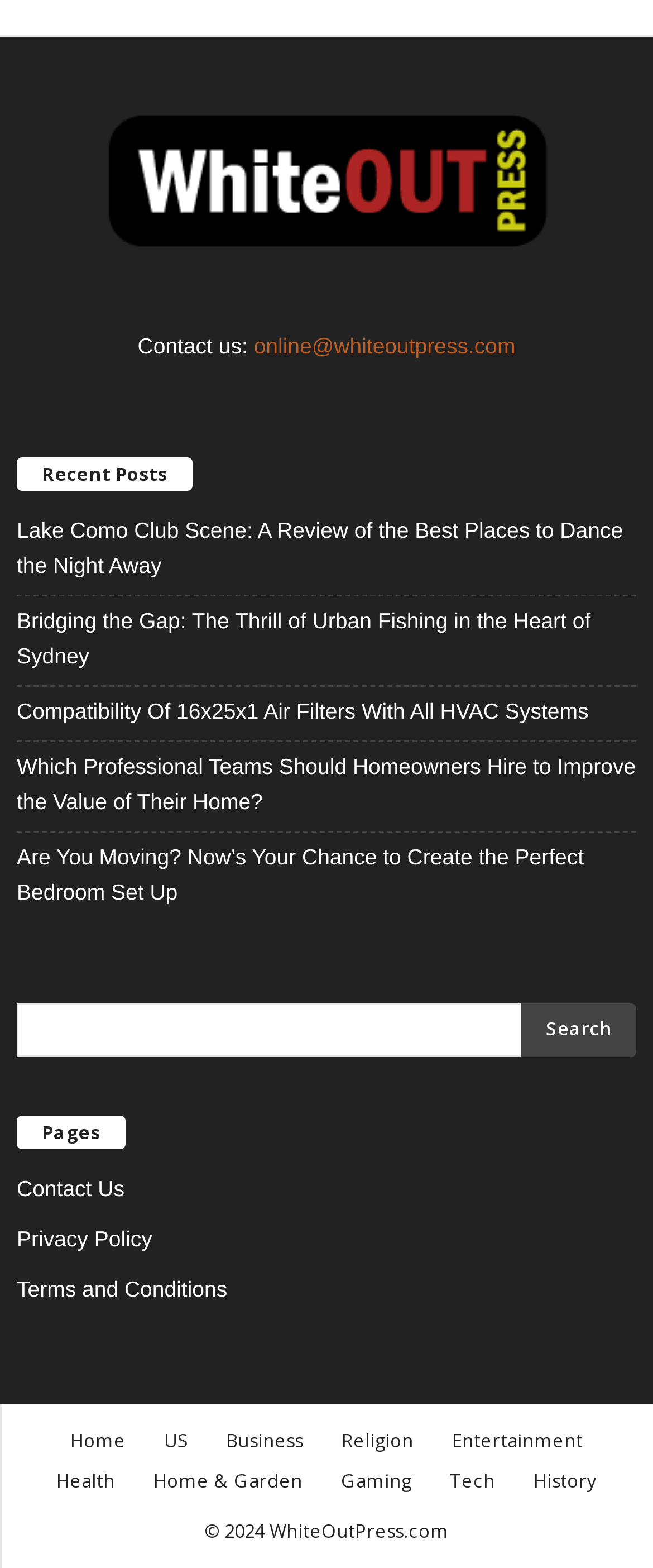Identify the bounding box coordinates of the element to click to follow this instruction: 'View the Privacy Policy'. Ensure the coordinates are four float values between 0 and 1, provided as [left, top, right, bottom].

[0.026, 0.782, 0.233, 0.798]